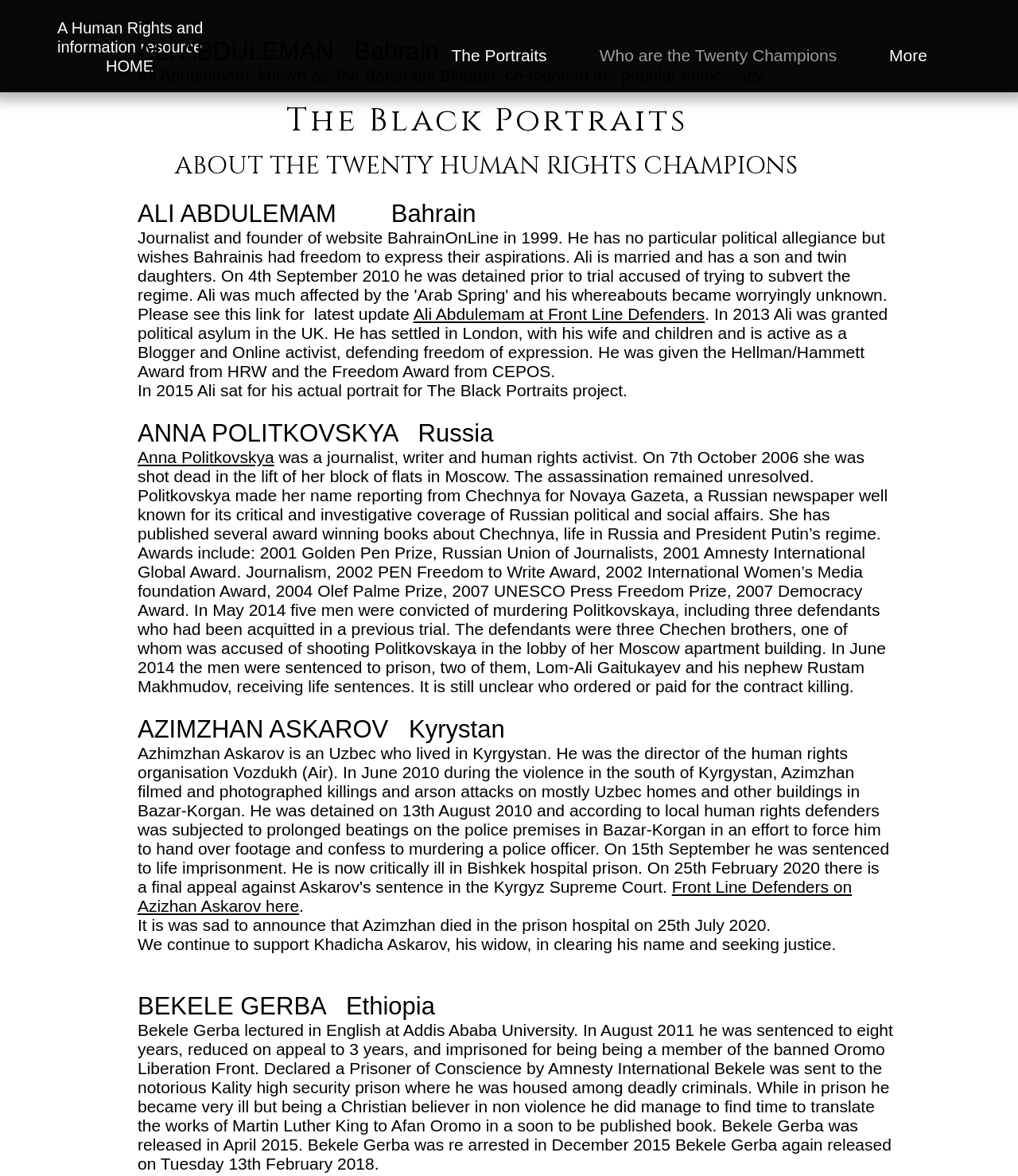What is the occupation of ALI ABDULEMAN?
Kindly offer a detailed explanation using the data available in the image.

I looked at the text associated with ALI ABDULEMAN and found the sentence 'Journalist and founder of...' which indicates his occupation.